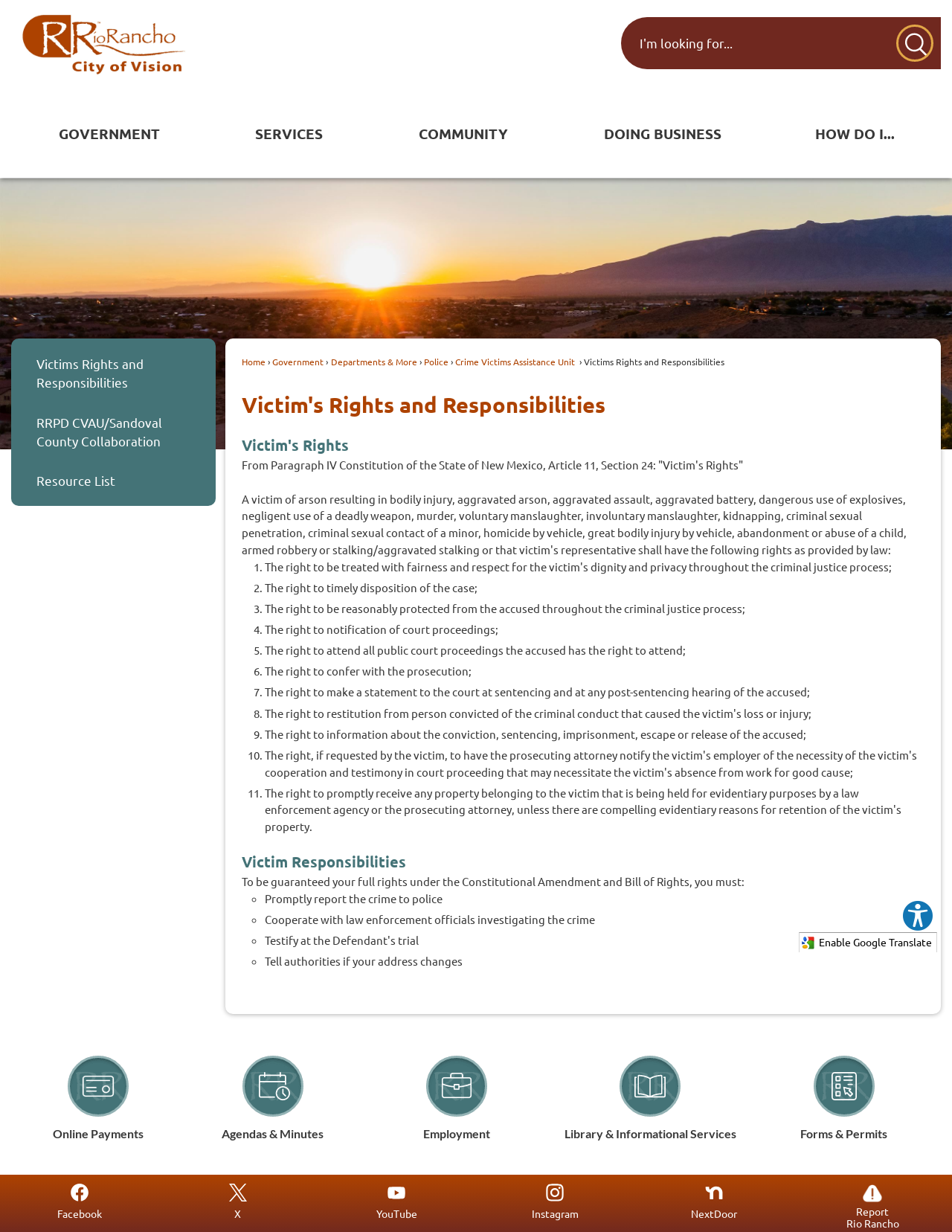Find the bounding box coordinates of the clickable element required to execute the following instruction: "Search the site". Provide the coordinates as four float numbers between 0 and 1, i.e., [left, top, right, bottom].

[0.652, 0.014, 0.988, 0.056]